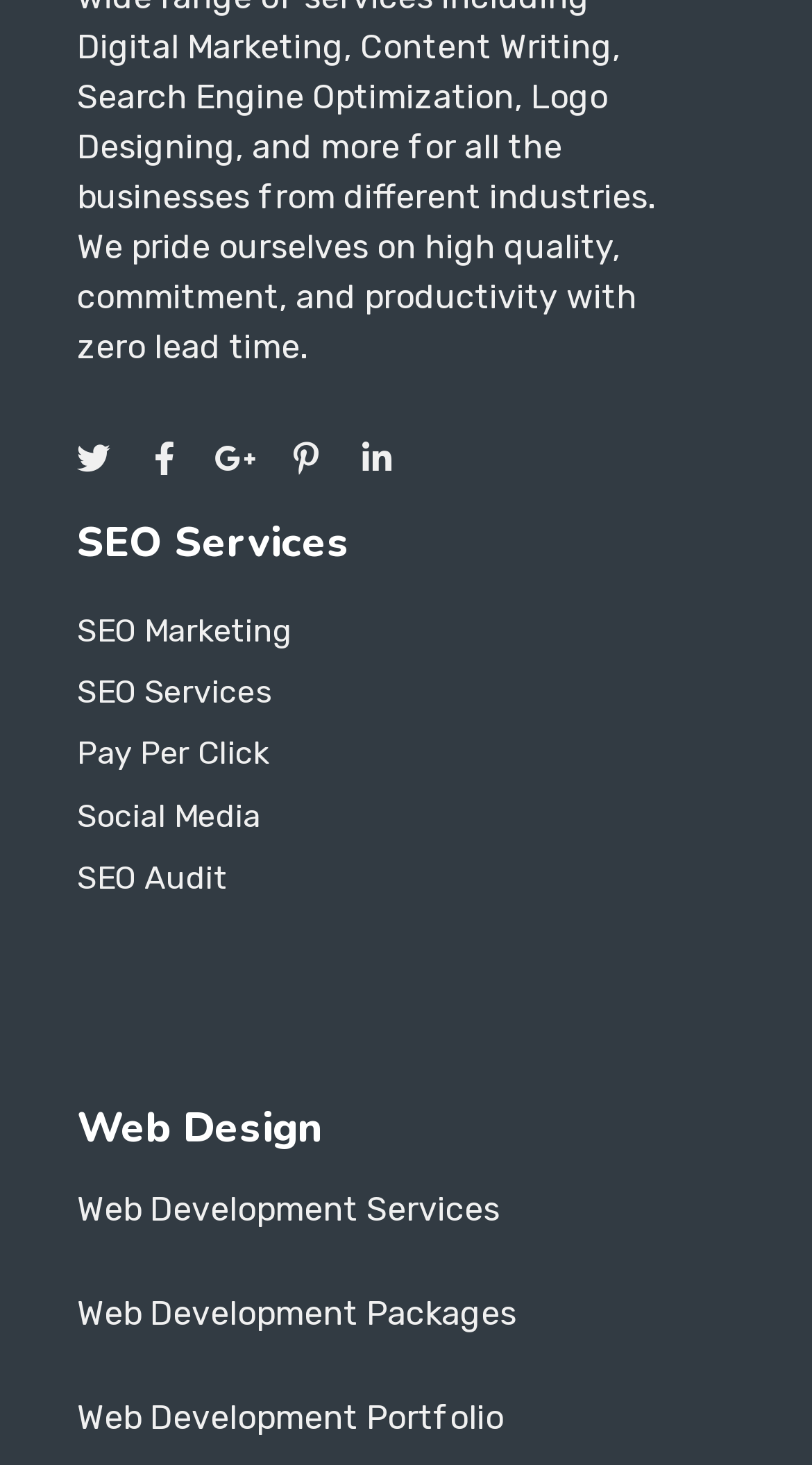Respond with a single word or phrase for the following question: 
What is the second service listed under Web Design?

Web Development Packages